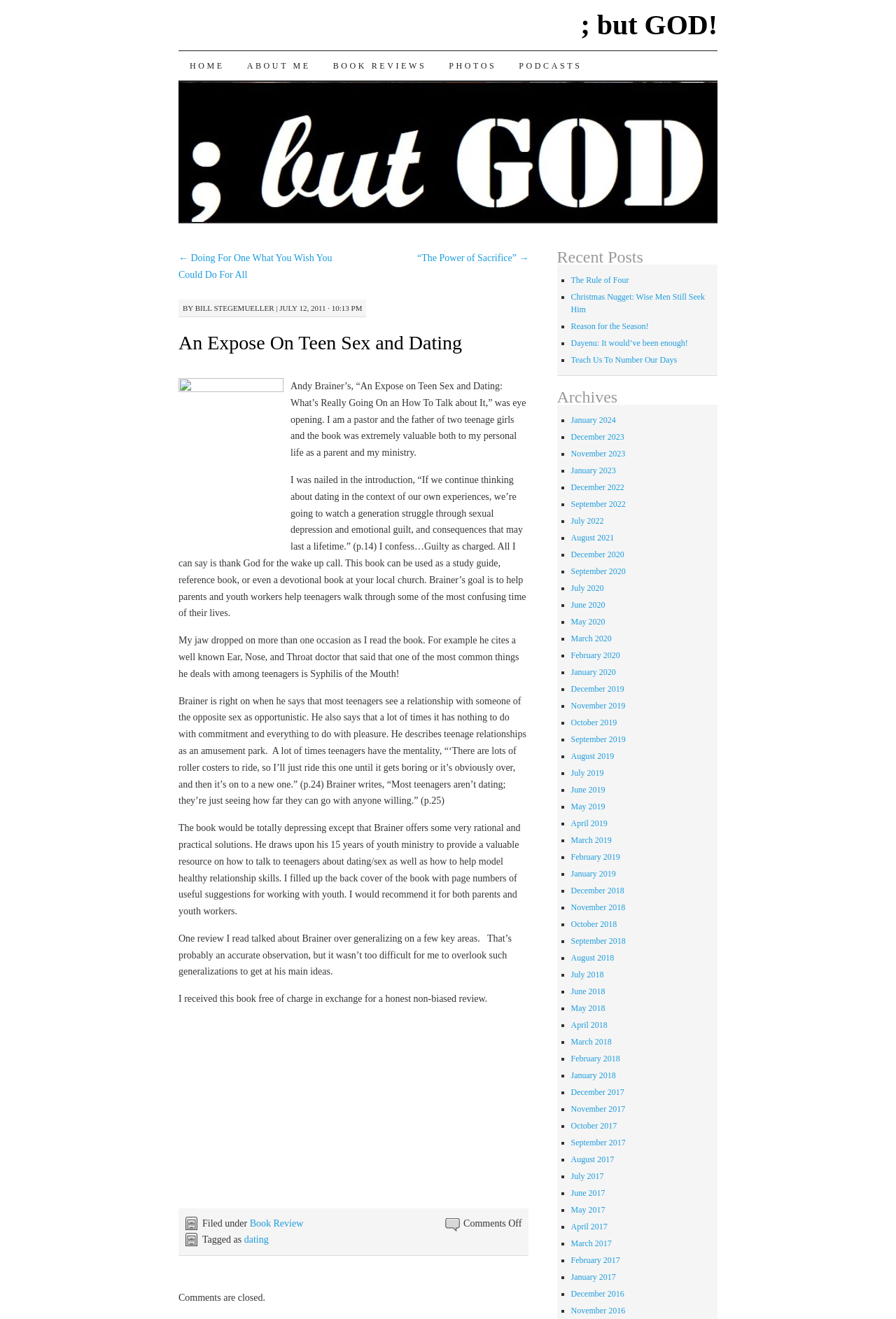Show the bounding box coordinates for the HTML element described as: "Podcasts".

[0.567, 0.039, 0.662, 0.061]